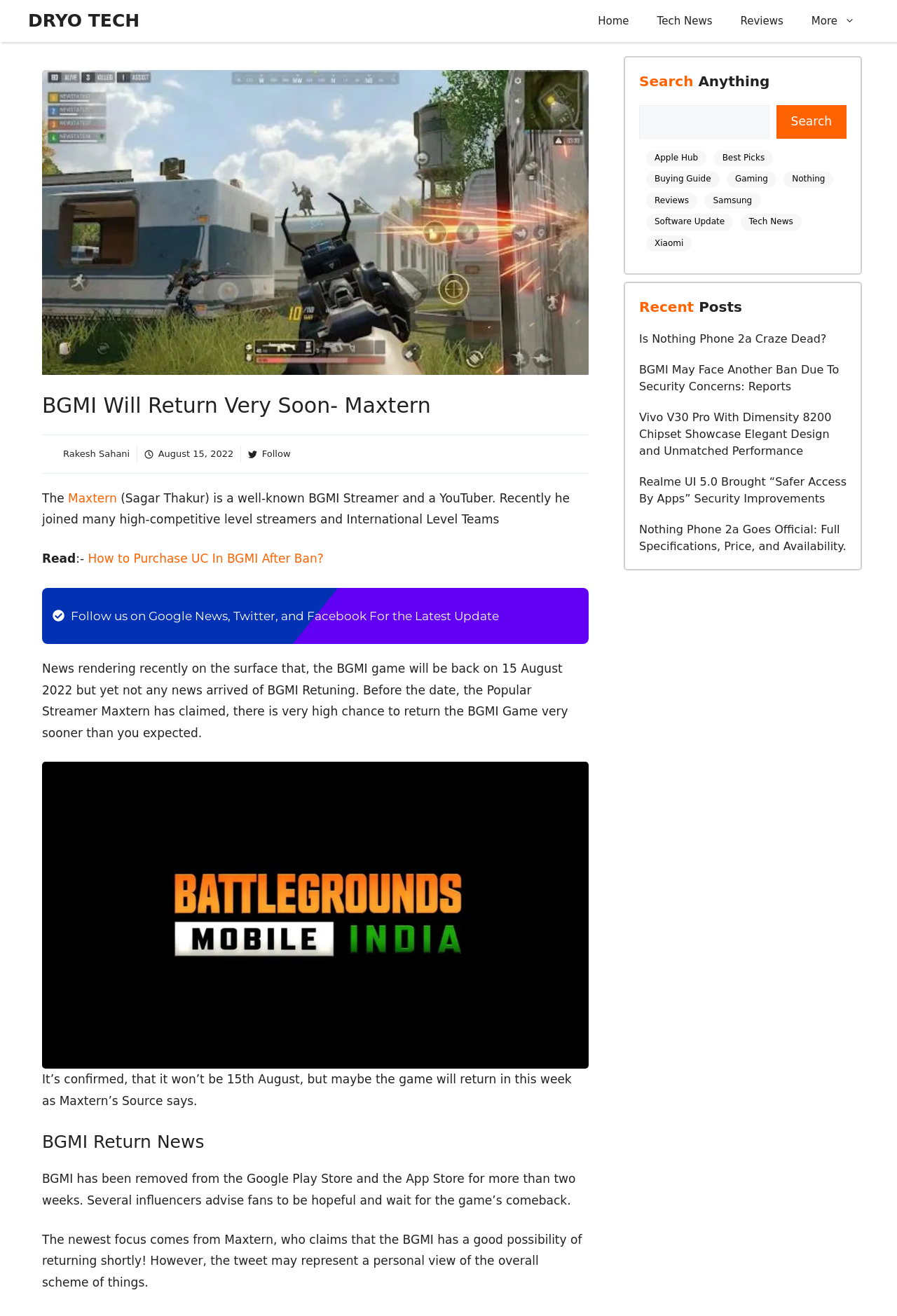Determine the bounding box coordinates of the region to click in order to accomplish the following instruction: "Follow Rakesh Sahani". Provide the coordinates as four float numbers between 0 and 1, specifically [left, top, right, bottom].

[0.07, 0.341, 0.145, 0.349]